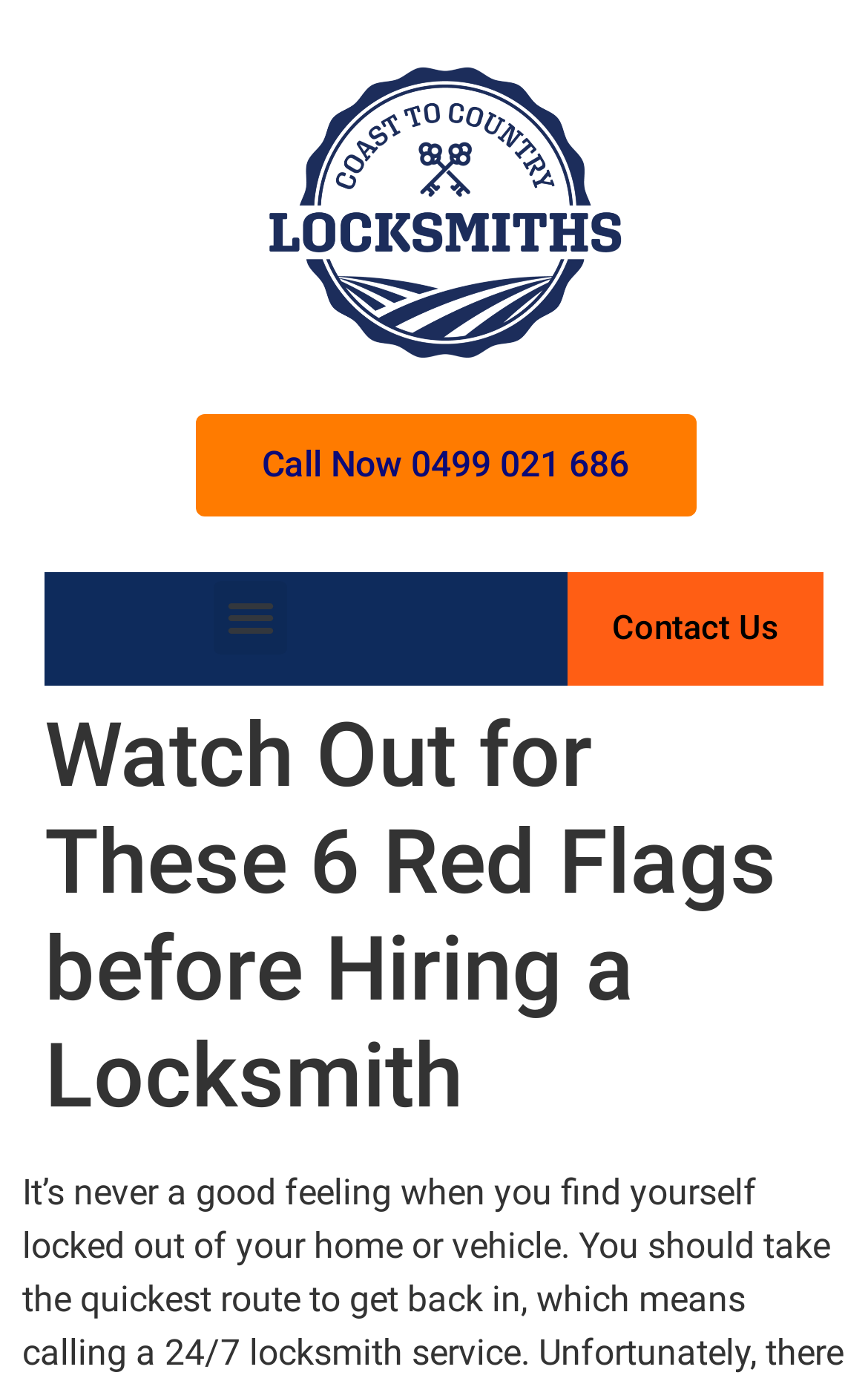Bounding box coordinates are specified in the format (top-left x, top-left y, bottom-right x, bottom-right y). All values are floating point numbers bounded between 0 and 1. Please provide the bounding box coordinate of the region this sentence describes: Call Now 0499 021 686

[0.224, 0.299, 0.801, 0.374]